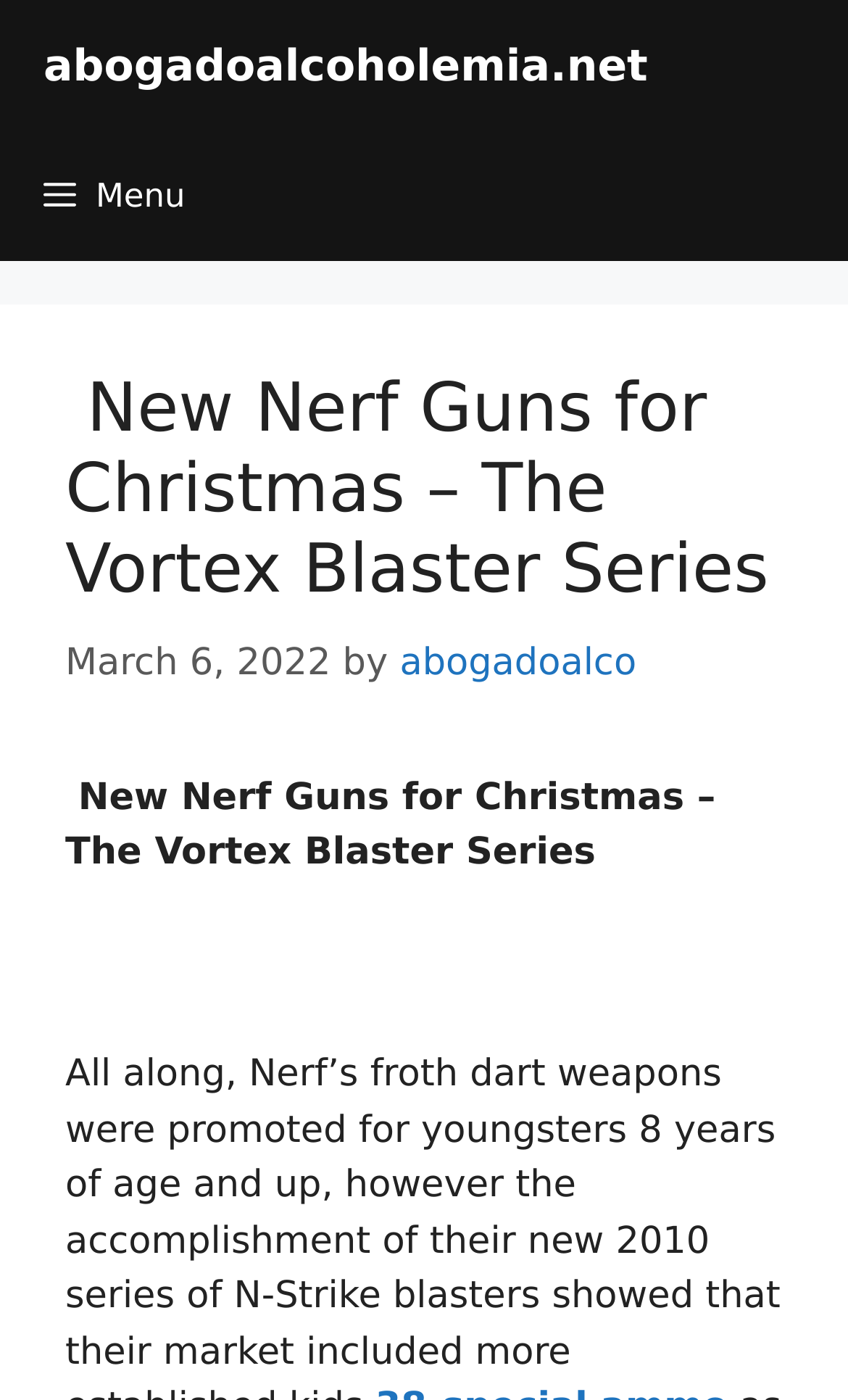What is the category of the webpage?
Based on the content of the image, thoroughly explain and answer the question.

I inferred the category of the webpage by looking at the main heading, which mentions 'New Nerf Guns for Christmas – The Vortex Blaster Series'. This suggests that the webpage is related to Nerf Guns.